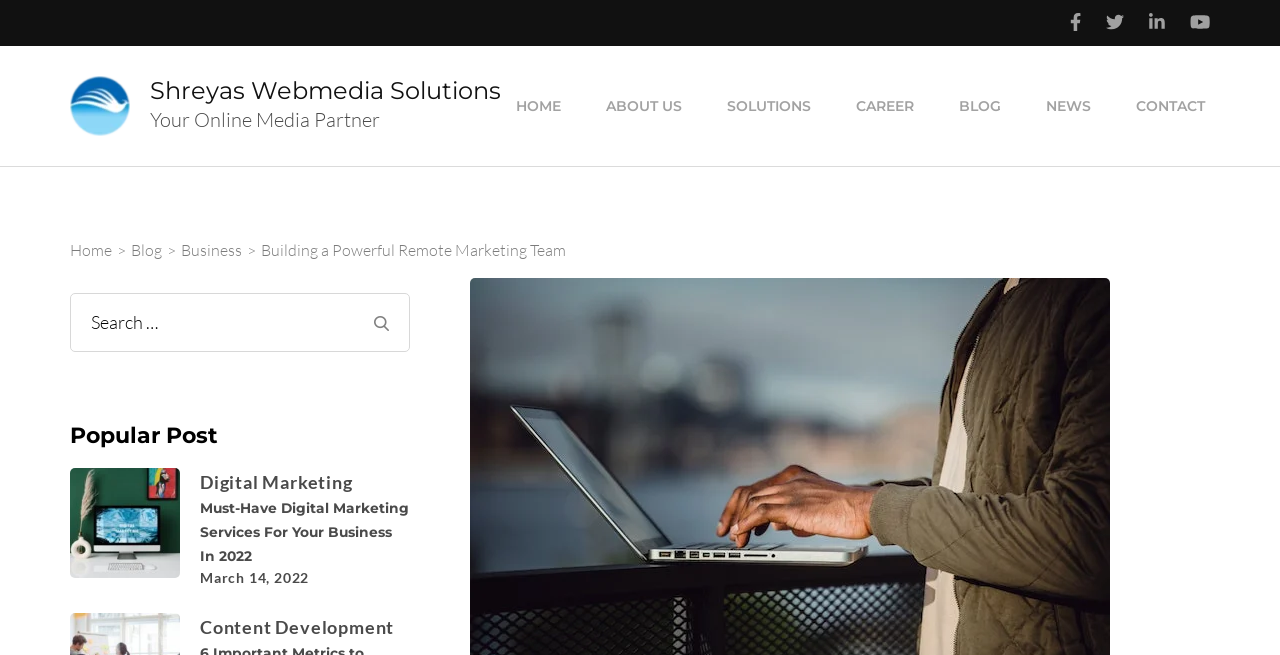Determine the bounding box coordinates for the region that must be clicked to execute the following instruction: "Go to the home page".

[0.399, 0.14, 0.442, 0.183]